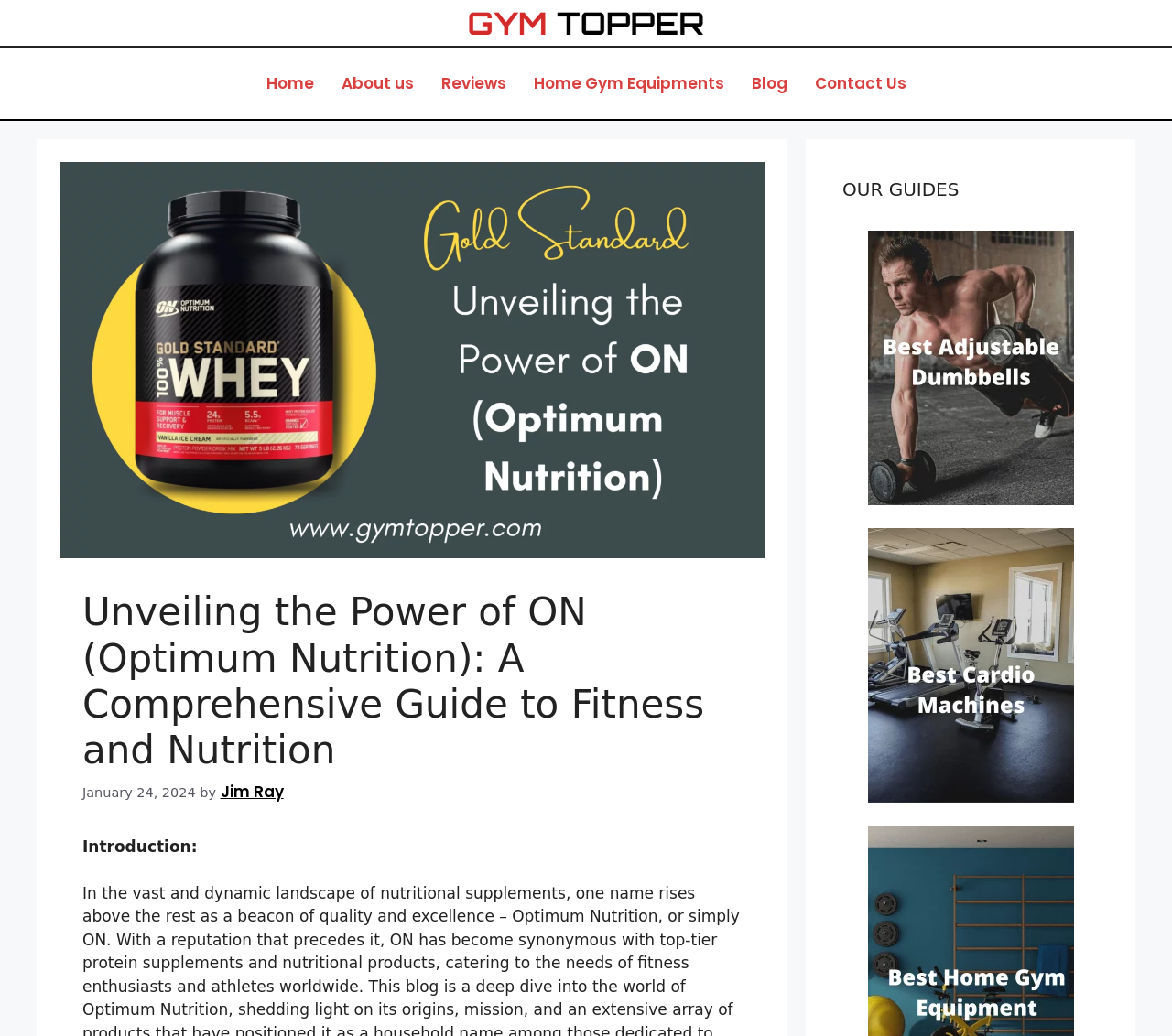Refer to the screenshot and answer the following question in detail:
What is the name of the author of the article?

The author's name can be found in the article's metadata, specifically in the 'by' section, where it says 'by Jim Ray'.